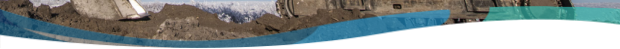What is the purpose of the image?
Using the image, respond with a single word or phrase.

To convey a message